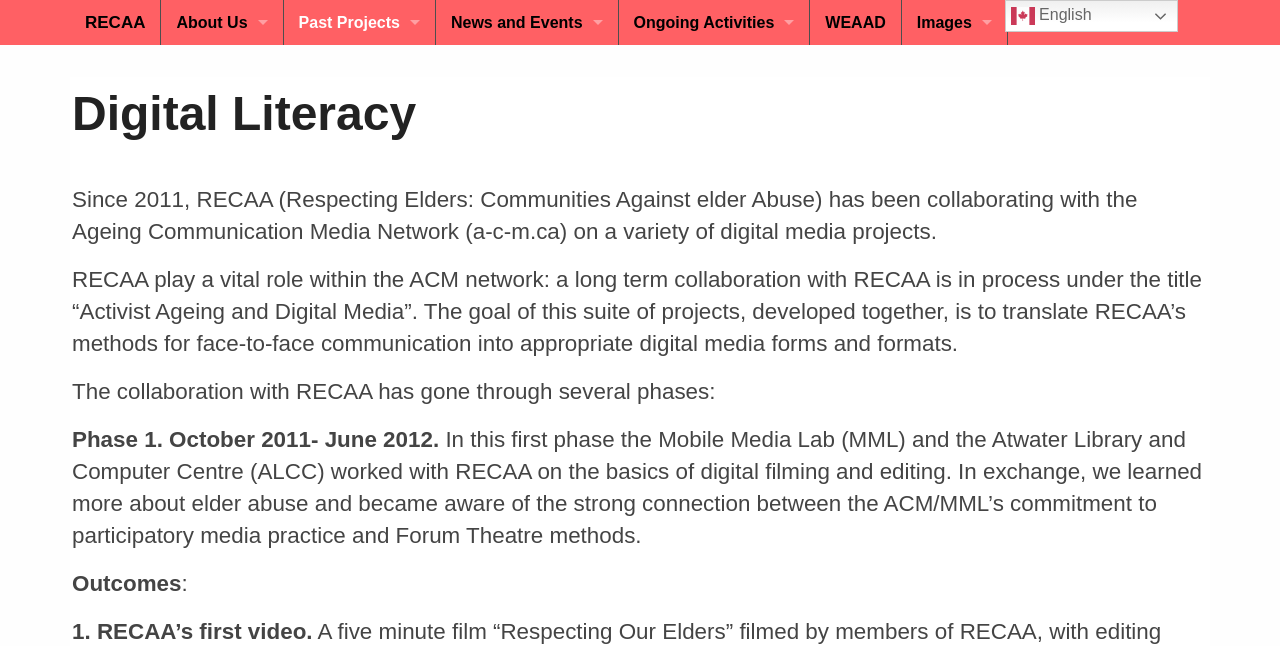Provide a one-word or short-phrase answer to the question:
What is the goal of the collaboration between RECAA and Ageing Communication Media Network?

Translate face-to-face methods into digital media